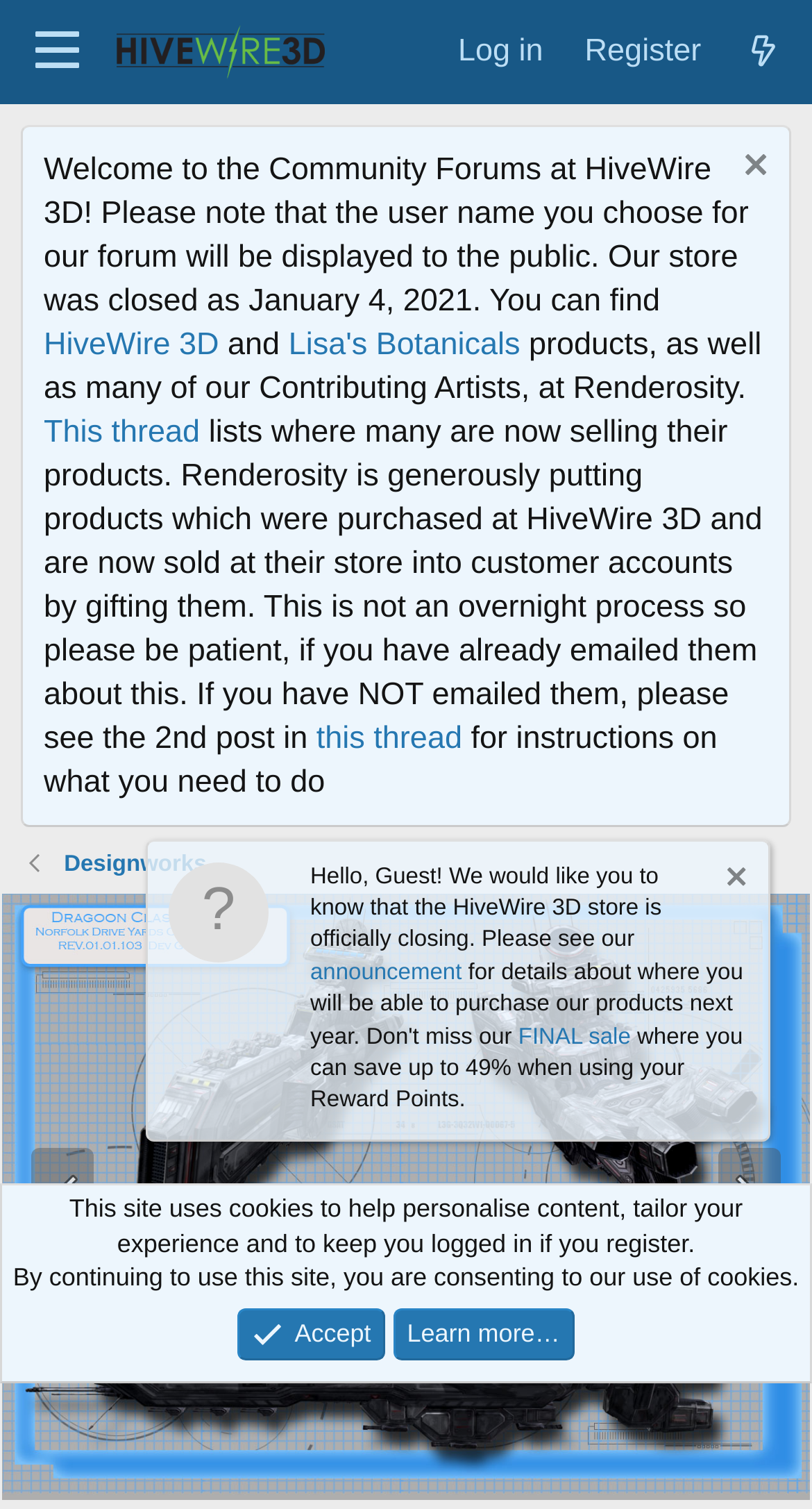Can you give a detailed response to the following question using the information from the image? What is the status of the HiveWire 3D store?

I found the answer by looking at the static text element with the text 'Our store was closed as January 4, 2021.' which indicates that the HiveWire 3D store is no longer in operation.